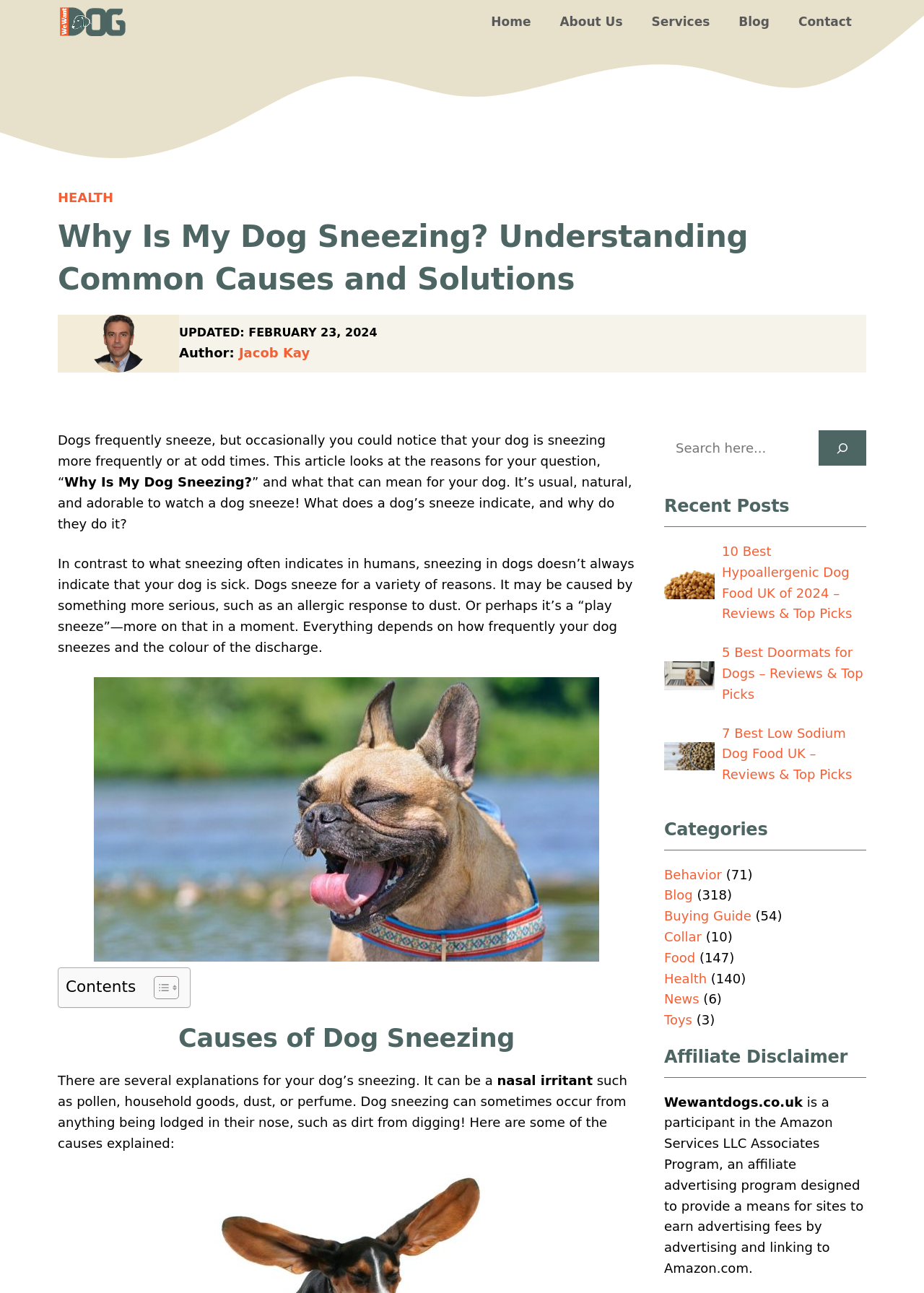Can you specify the bounding box coordinates of the area that needs to be clicked to fulfill the following instruction: "Read the article '10 Best Hypoallergenic Dog Food UK of 2024 – Reviews & Top Picks'"?

[0.781, 0.42, 0.922, 0.48]